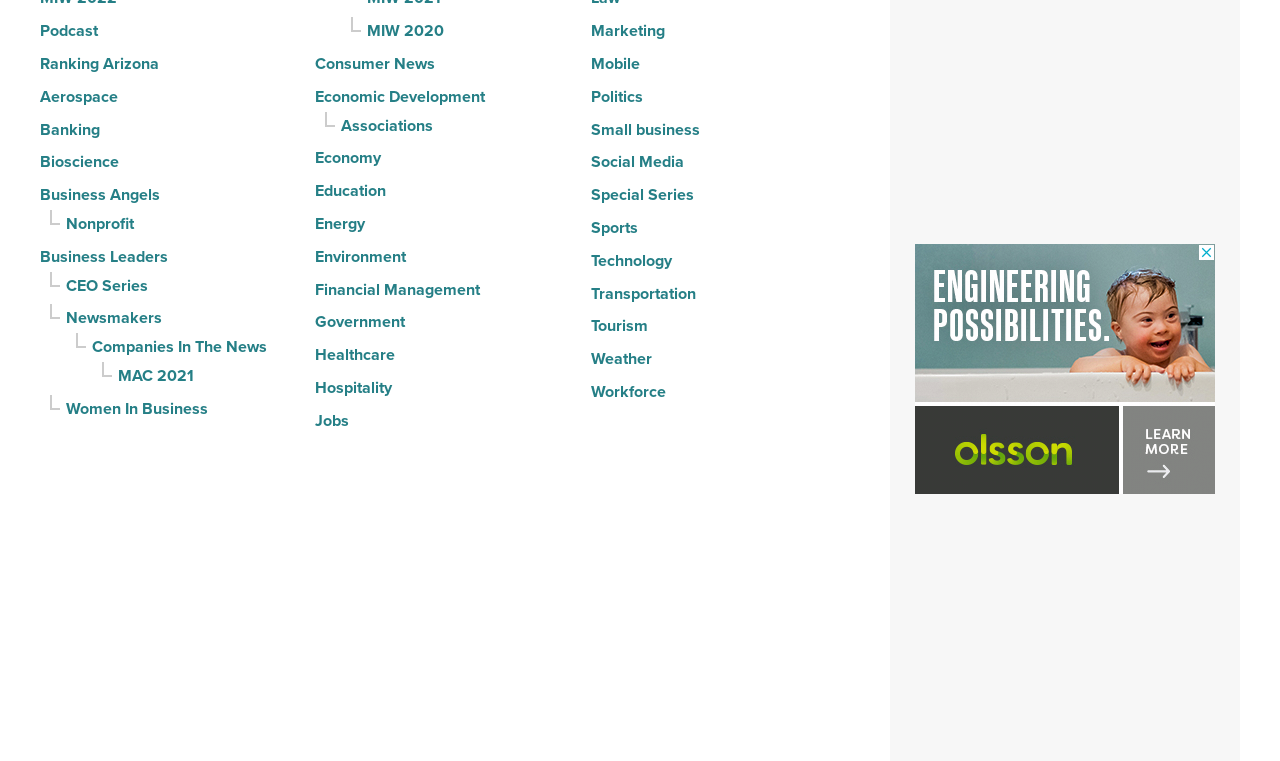Please identify the bounding box coordinates of the clickable region that I should interact with to perform the following instruction: "Check out CEO Series". The coordinates should be expressed as four float numbers between 0 and 1, i.e., [left, top, right, bottom].

[0.052, 0.357, 0.116, 0.395]